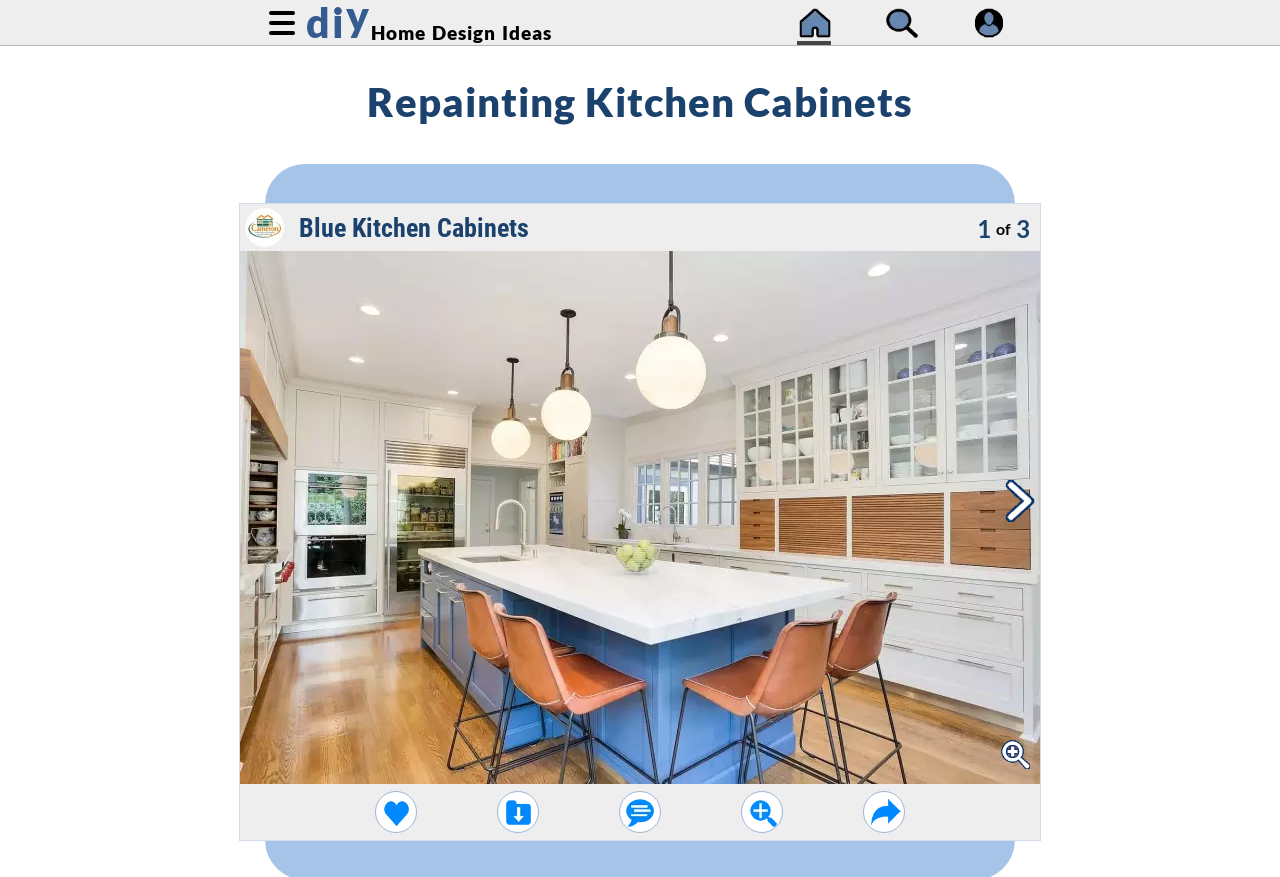Offer a detailed explanation of the webpage layout and contents.

The webpage is about repainting kitchen cabinets, offering design inspiration and ideas. At the top, there are three icons: "Home Page", "Search", and "My Profile", aligned horizontally and positioned near the top-right corner of the page. Below these icons, there is a heading that reads "Repainting Kitchen Cabinets", spanning the full width of the page.

On the left side of the page, there is an image of a company logo, "Cameron Remodeling", positioned above a larger image of a kitchen with blue cabinets. The image of the kitchen takes up most of the page's width. Below the company logo, there is a text "Blue Kitchen Cabinets" describing the image.

To the right of the kitchen image, there is a pagination section with text "1 of" indicating that this is the first page of a series. There are also two navigation buttons, "Previous Picture" and "Next Picture", allowing users to browse through the design ideas.

Overall, the webpage presents a visually appealing design, with a clear focus on showcasing kitchen cabinet design inspiration and ideas.